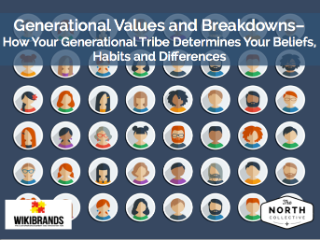What shape are the character illustrations presented in?
Please provide a single word or phrase in response based on the screenshot.

Circular frames